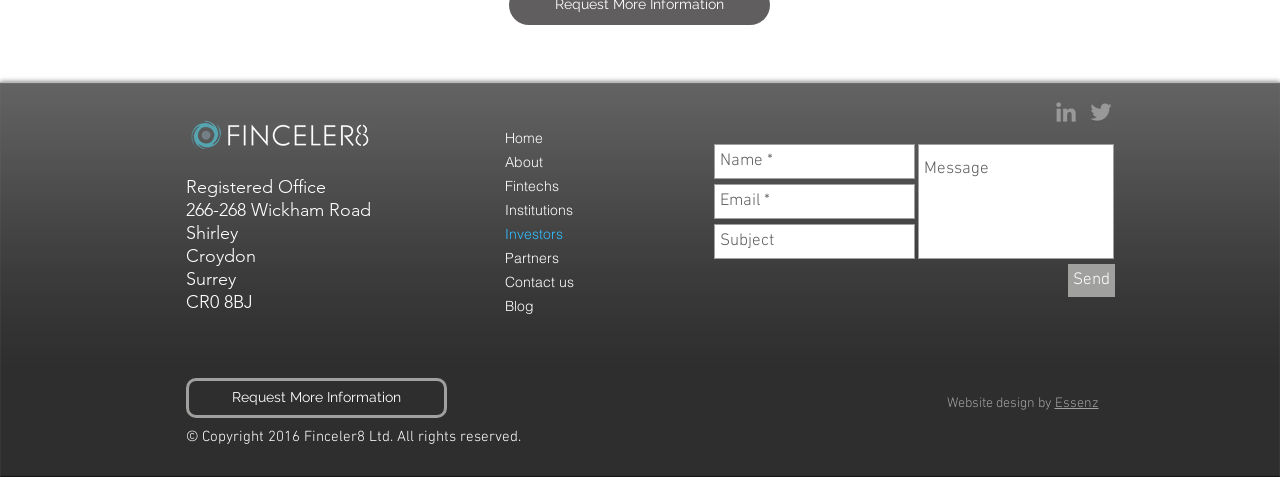What is the purpose of the 'Request More Information' link?
Examine the webpage screenshot and provide an in-depth answer to the question.

The link is labeled 'Request More Information', suggesting that its purpose is to allow users to request more information about the company or its services.